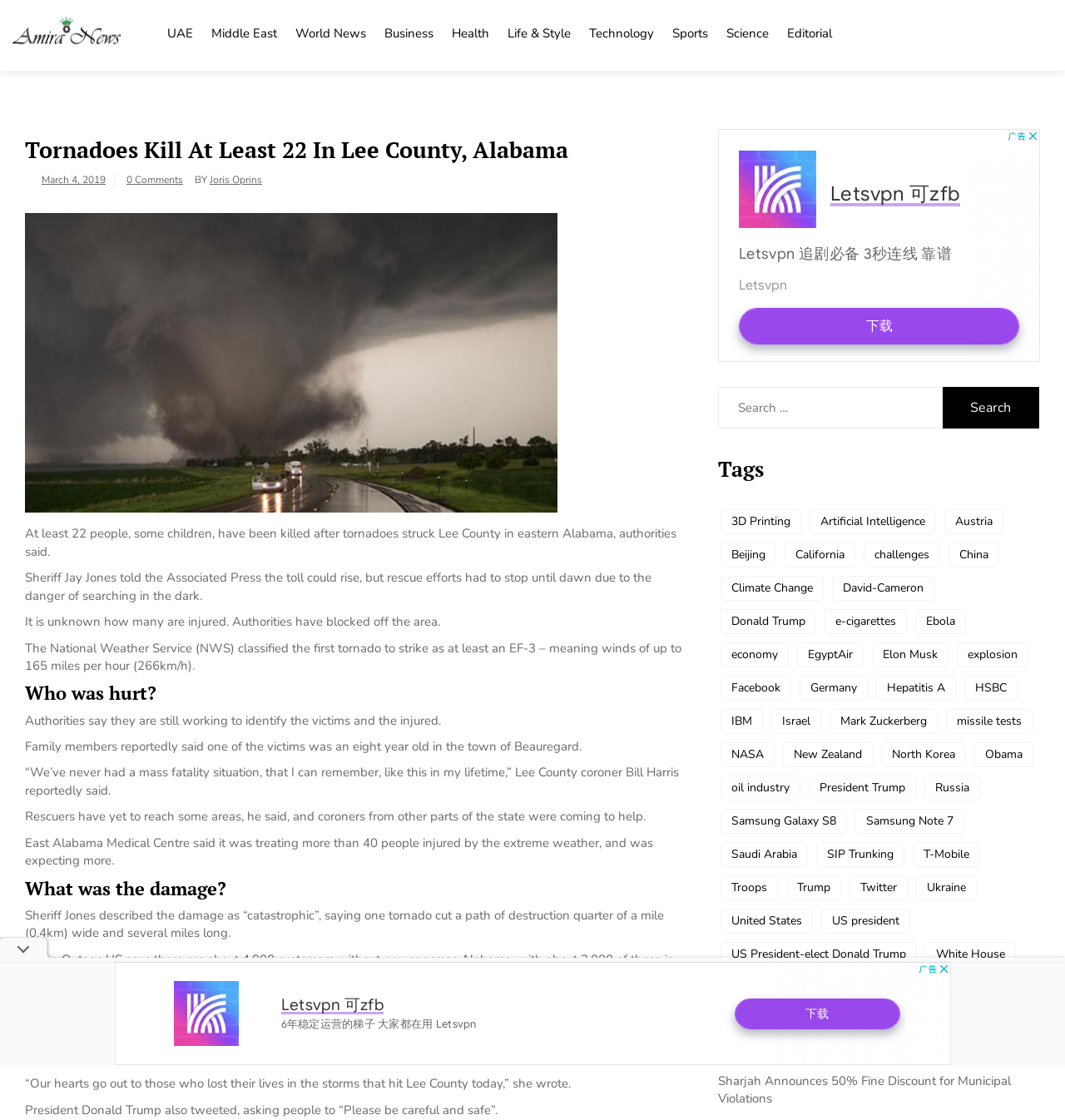Find the bounding box coordinates of the element to click in order to complete this instruction: "Click on the 'AmiraNews' link". The bounding box coordinates must be four float numbers between 0 and 1, denoted as [left, top, right, bottom].

[0.012, 0.007, 0.113, 0.046]